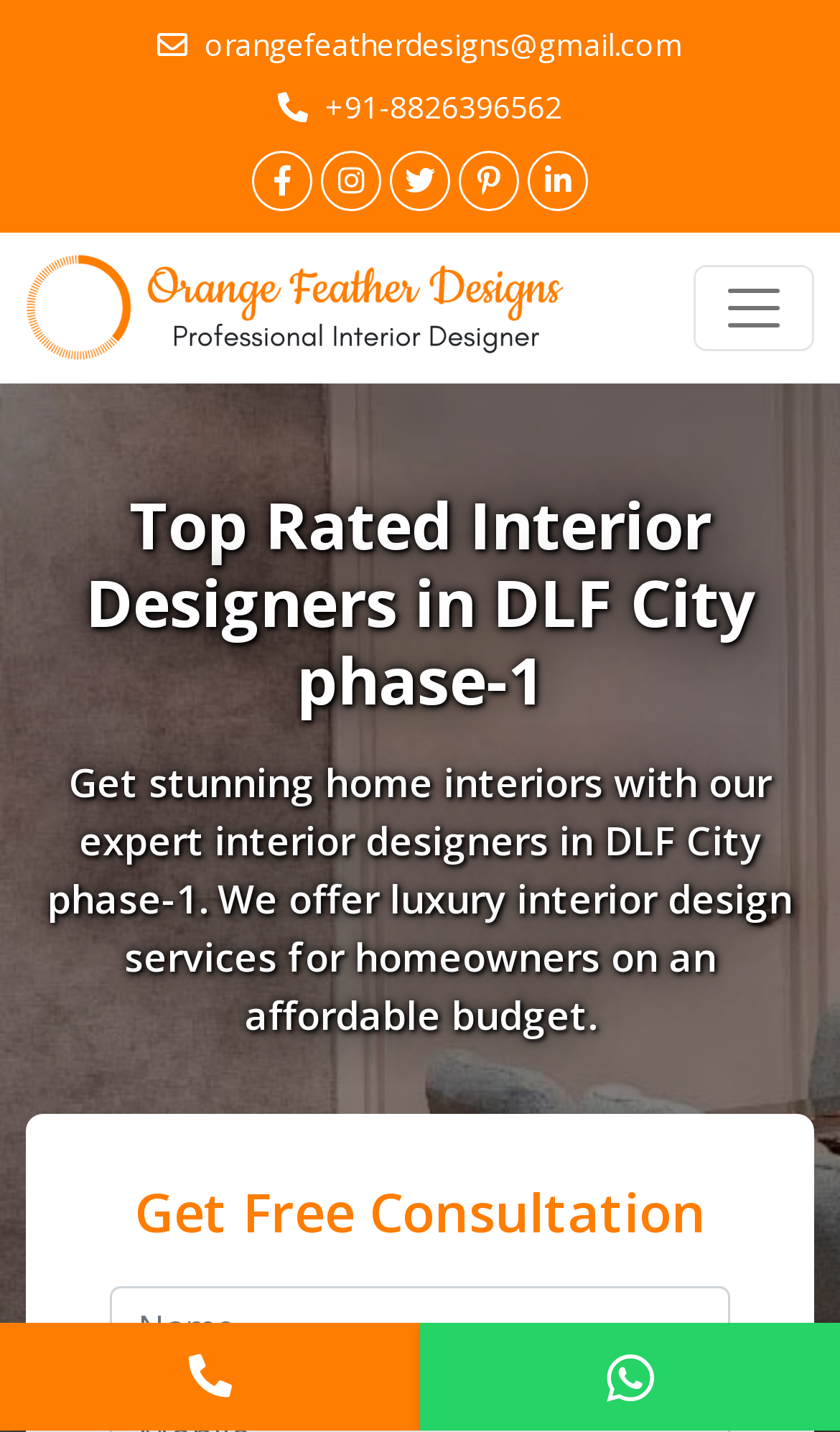Give a short answer using one word or phrase for the question:
What is the phone number to call?

+91-8826396562